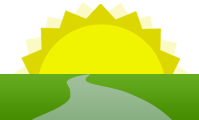Provide a thorough and detailed response to the question by examining the image: 
What does the logo represent?

The logo or emblem at the top of the webpage represents 'Grassroots Economic Organizing', which is an organization that promotes worker cooperatives and the solidarity economy, as indicated by the design elements suggesting growth and community.